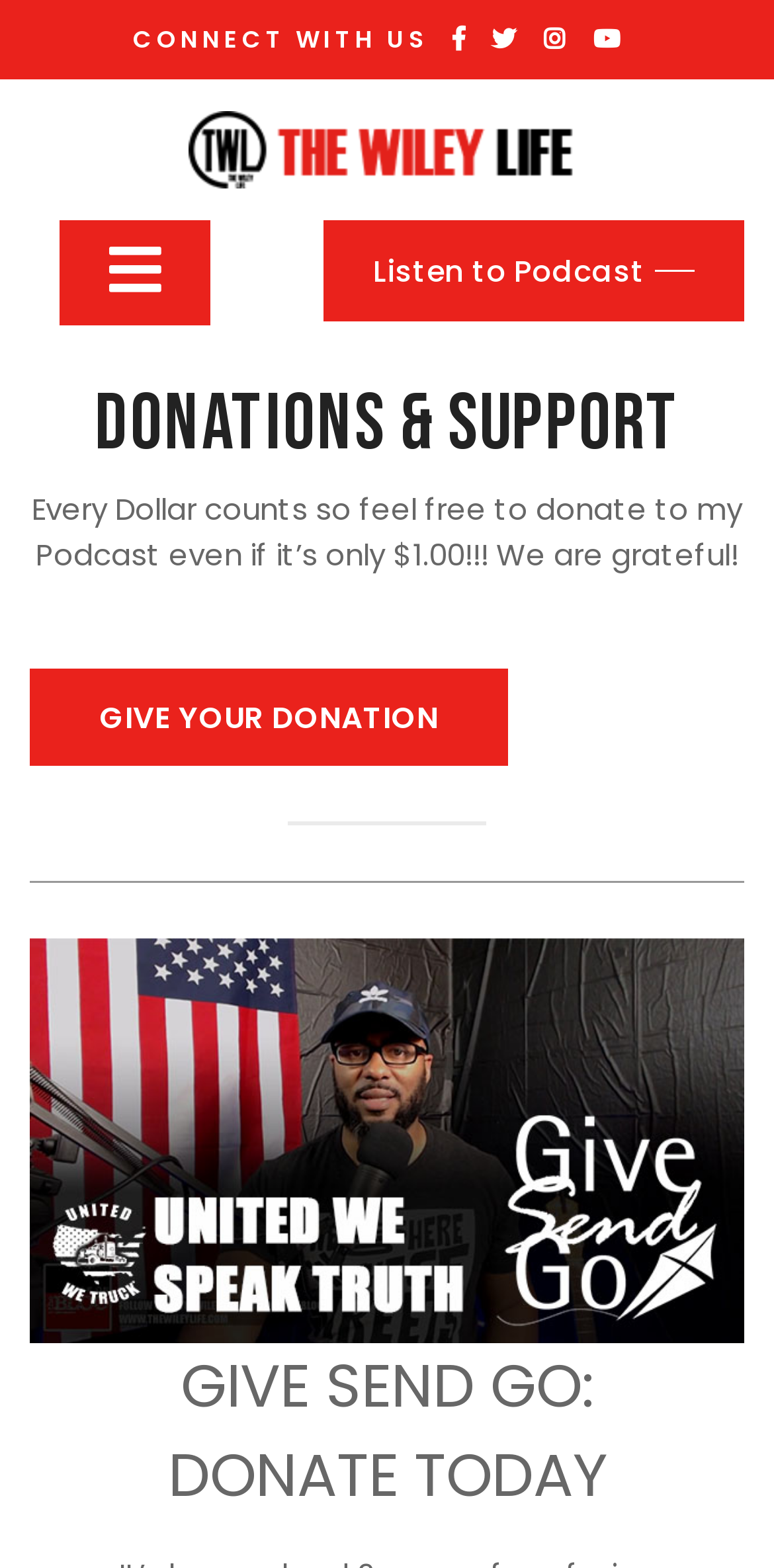Show the bounding box coordinates of the region that should be clicked to follow the instruction: "Open the podcast."

[0.418, 0.14, 0.962, 0.205]